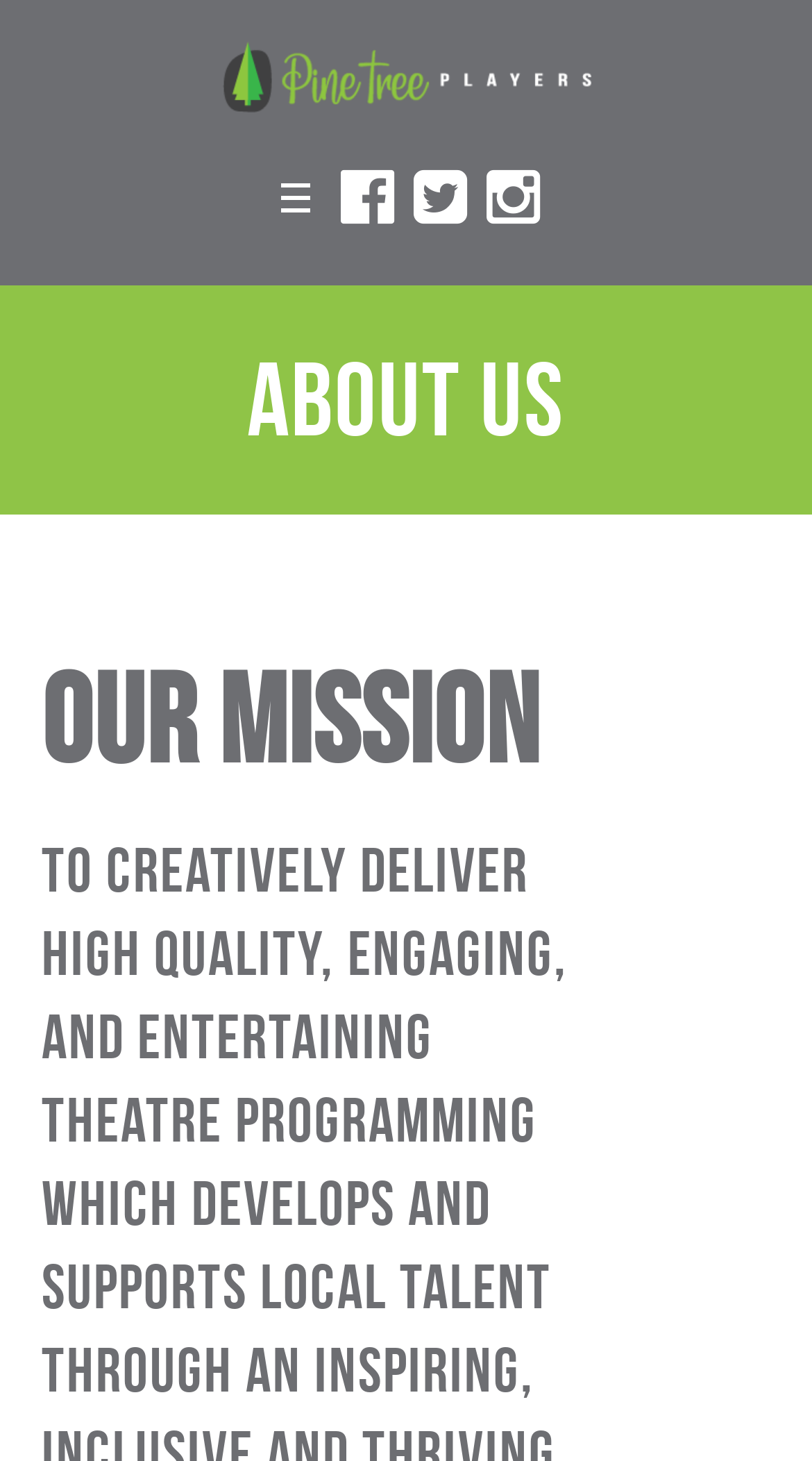What is the name of the organization?
Analyze the screenshot and provide a detailed answer to the question.

The name of the organization can be found in the link and image elements at the top of the page, which both contain the text 'Pine Tree Players'.